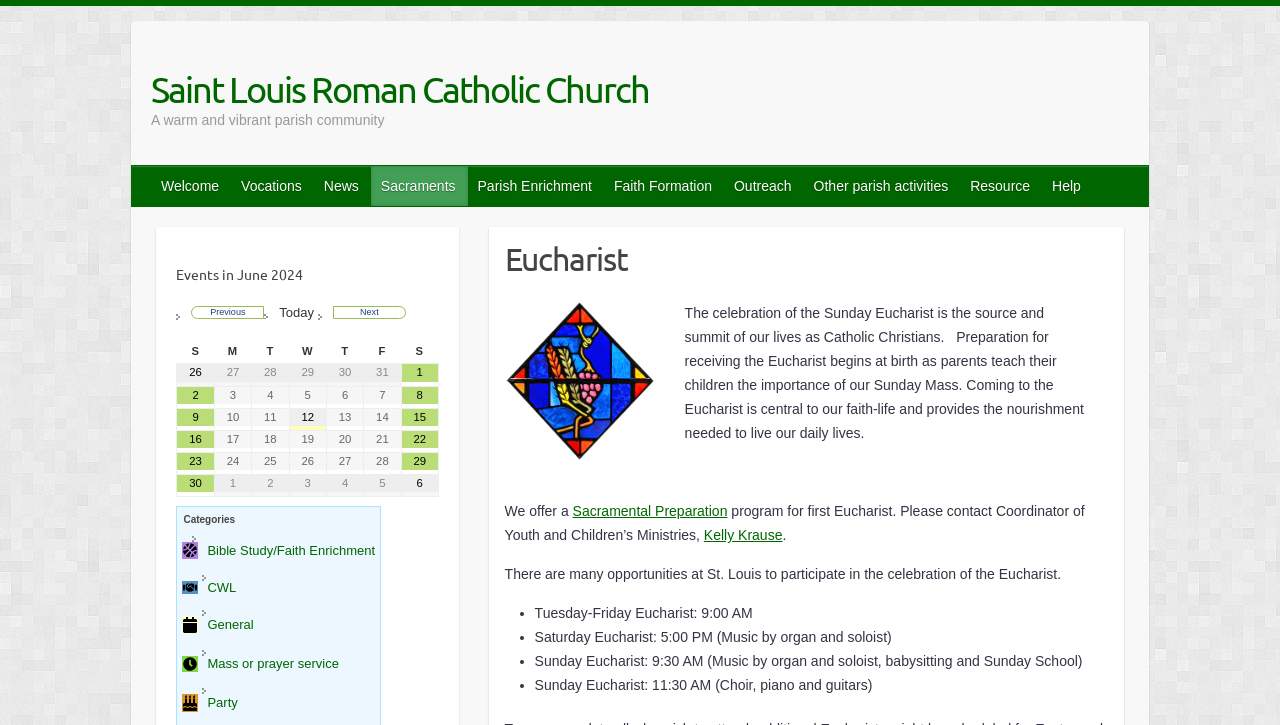Please specify the bounding box coordinates of the clickable region to carry out the following instruction: "Click on the 'Welcome' link". The coordinates should be four float numbers between 0 and 1, in the format [left, top, right, bottom].

[0.118, 0.229, 0.181, 0.284]